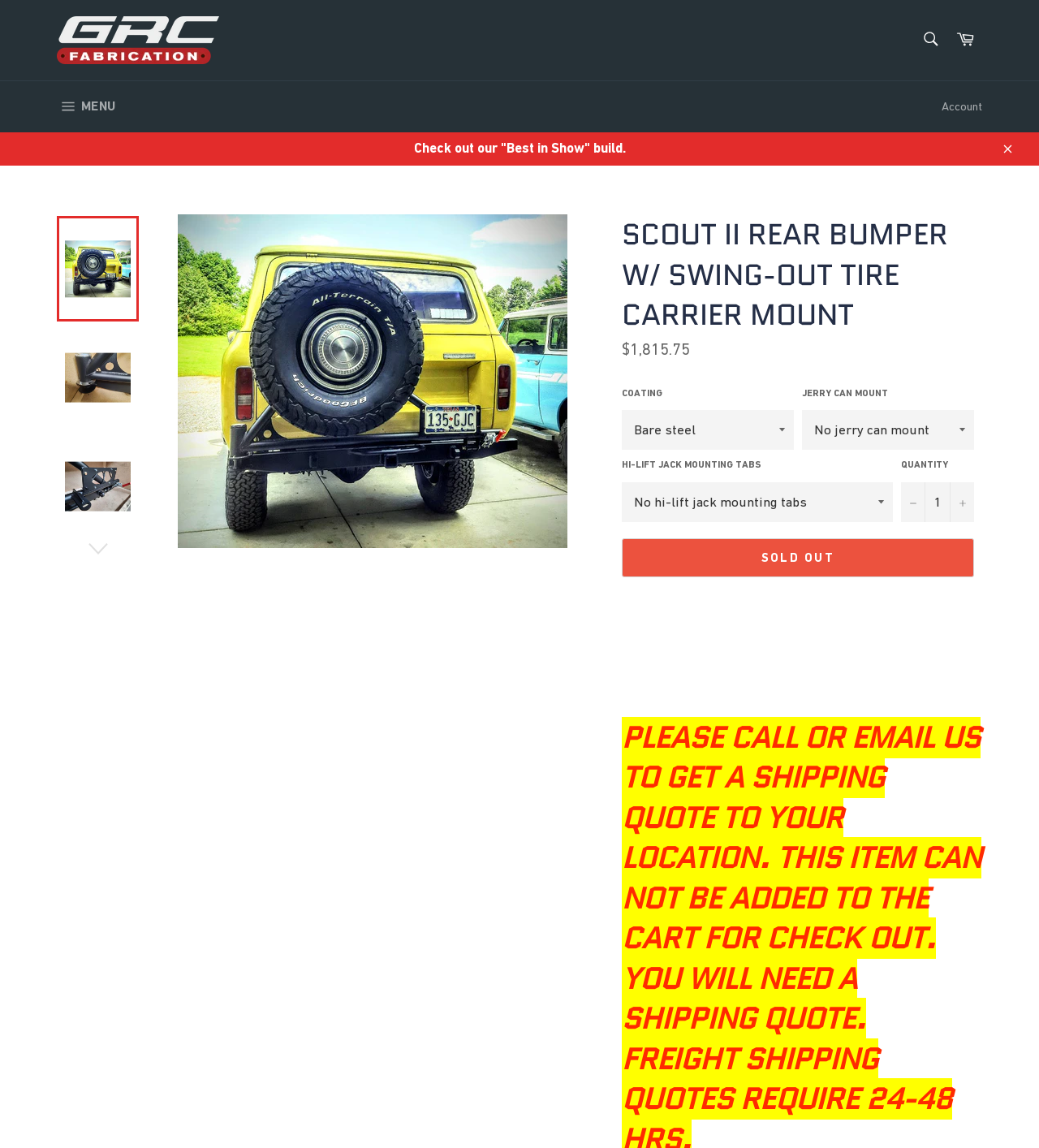Please identify the bounding box coordinates of the element on the webpage that should be clicked to follow this instruction: "Check out the 'Best in Show' build". The bounding box coordinates should be given as four float numbers between 0 and 1, formatted as [left, top, right, bottom].

[0.0, 0.115, 1.0, 0.145]